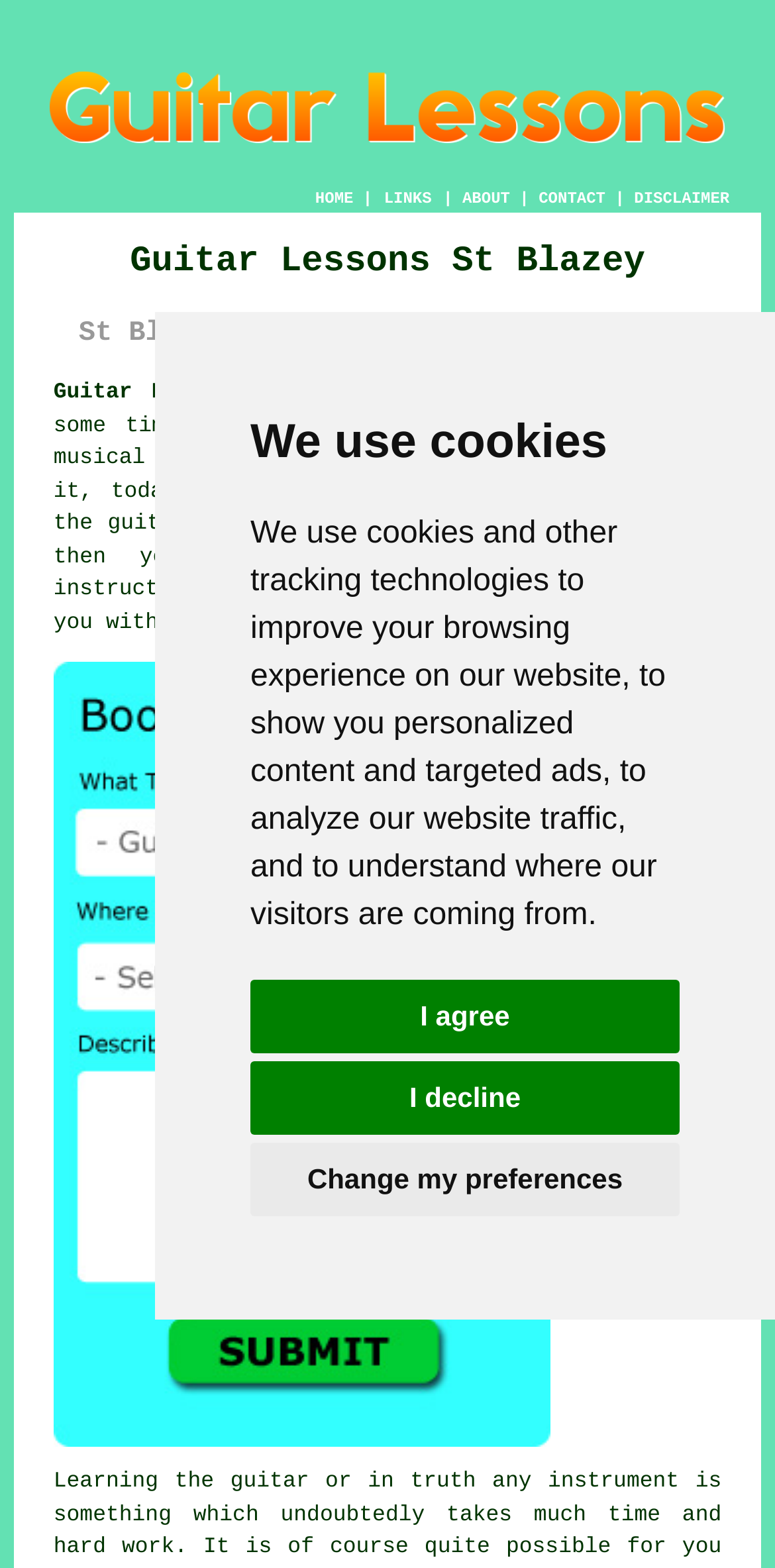Please determine the bounding box coordinates of the section I need to click to accomplish this instruction: "Click the HOME link".

[0.407, 0.121, 0.456, 0.133]